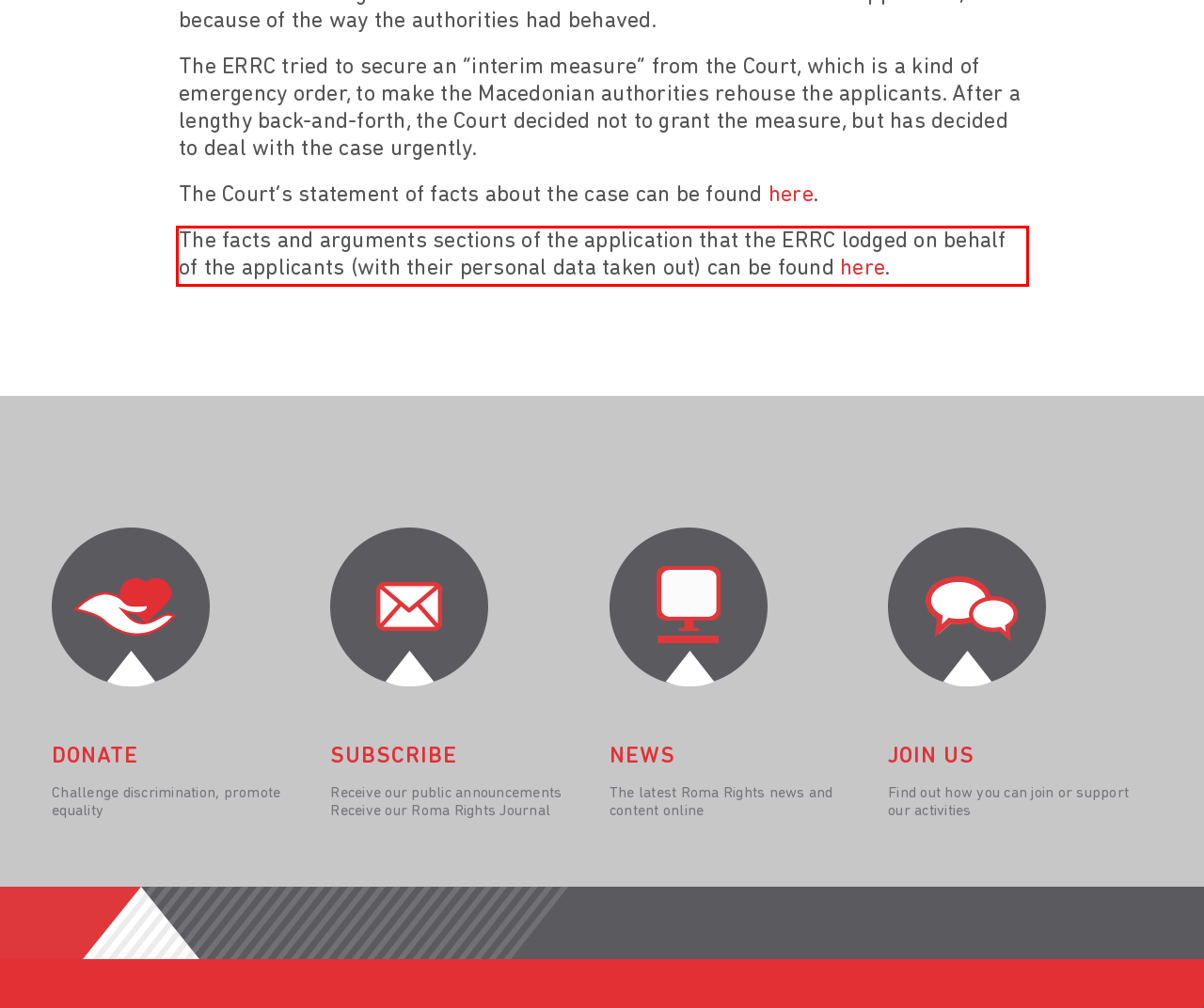Please analyze the provided webpage screenshot and perform OCR to extract the text content from the red rectangle bounding box.

The facts and arguments sections of the application that the ERRC lodged on behalf of the applicants (with their personal data taken out) can be found here.